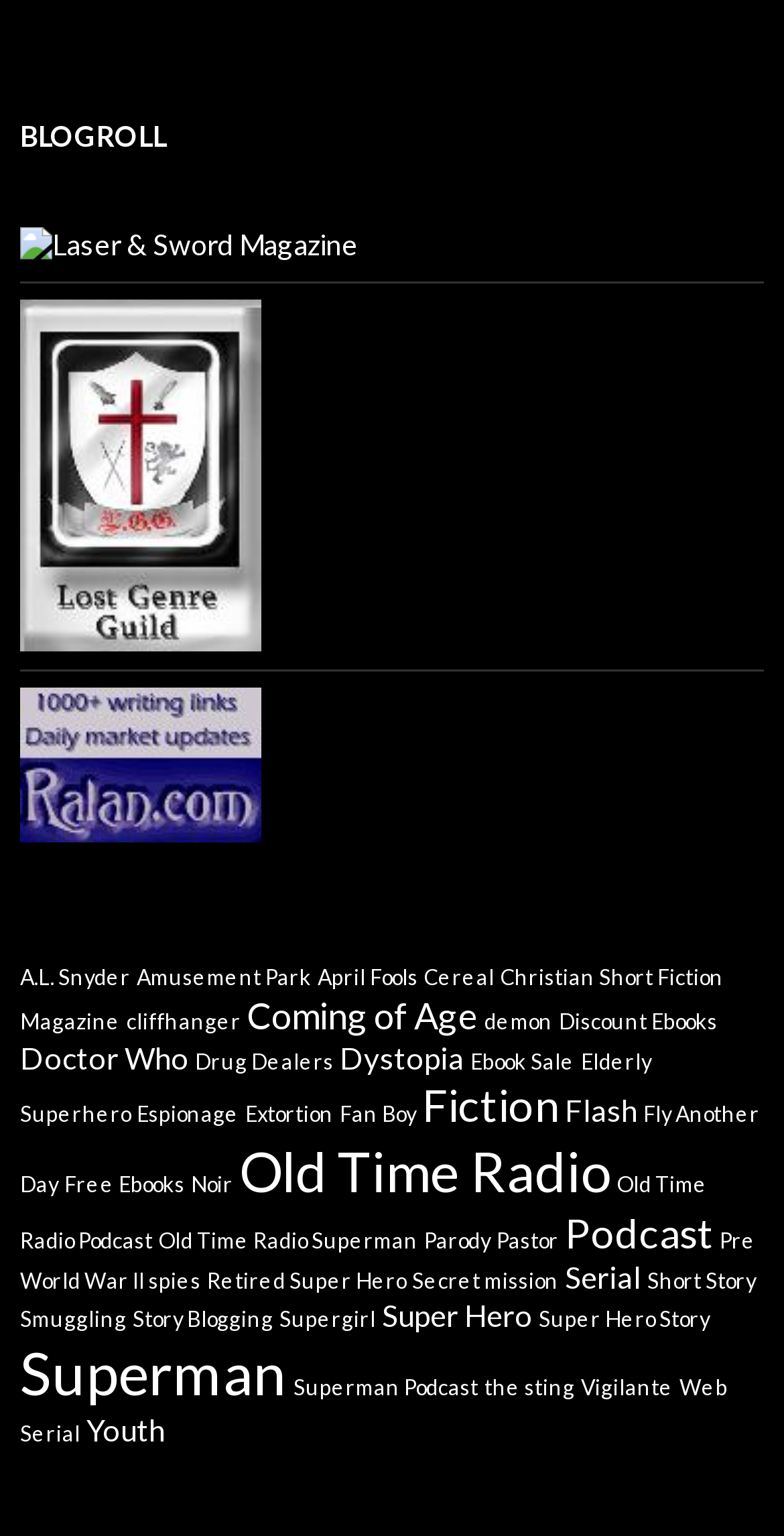Are the links arranged in alphabetical order?
From the image, respond with a single word or phrase.

Yes